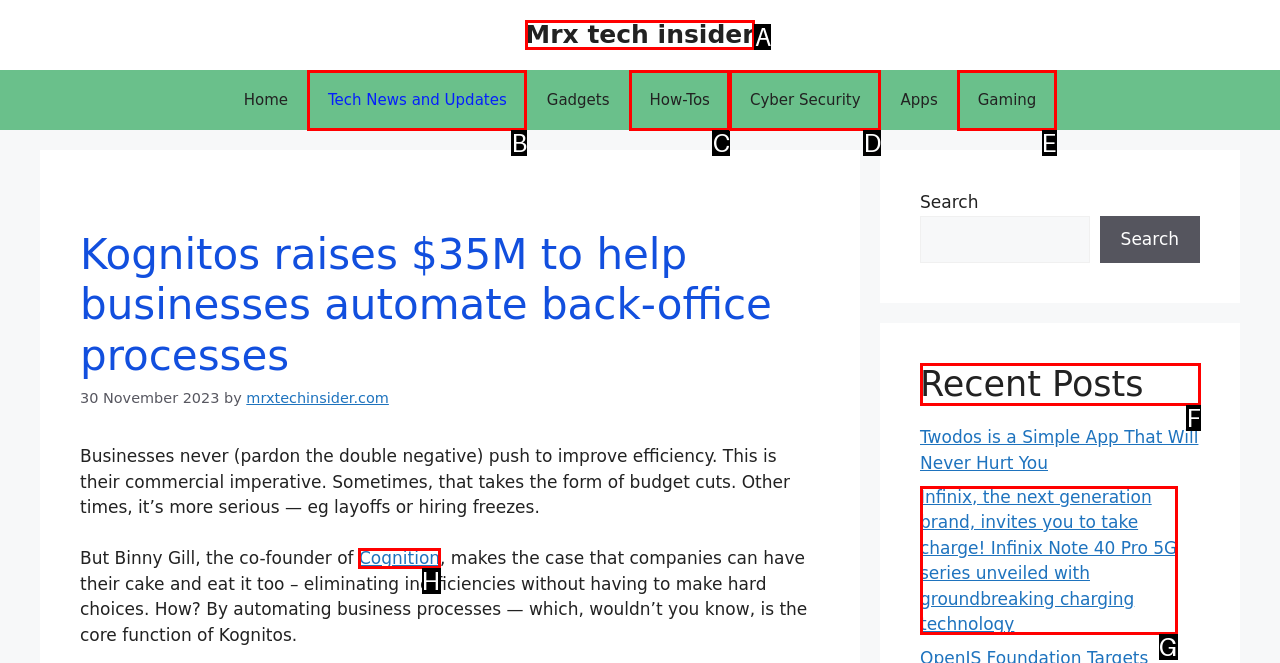Identify the letter of the UI element I need to click to carry out the following instruction: Check the 'Recent Posts' section

F